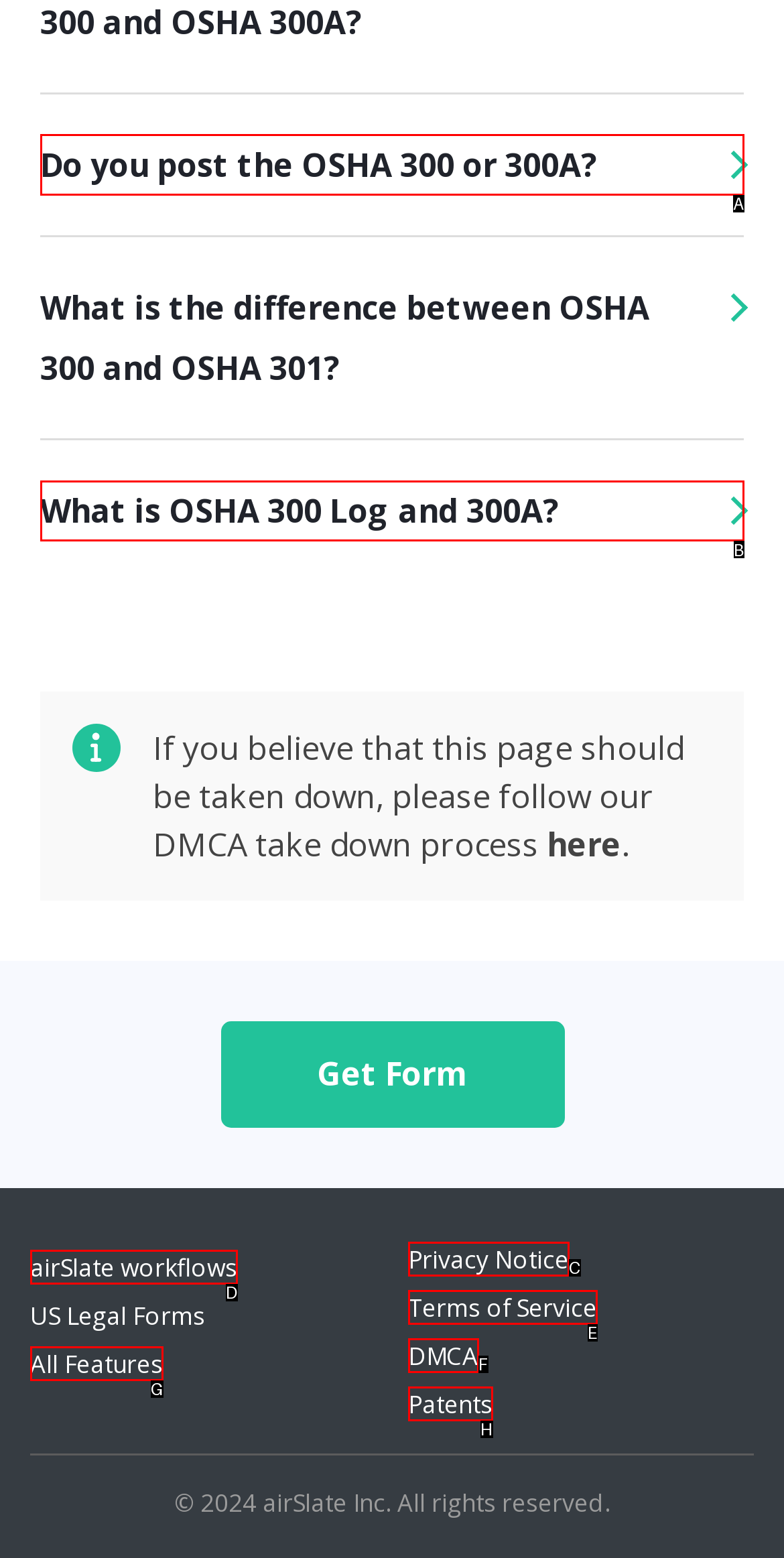Find the appropriate UI element to complete the task: Check the 'Privacy Notice'. Indicate your choice by providing the letter of the element.

C